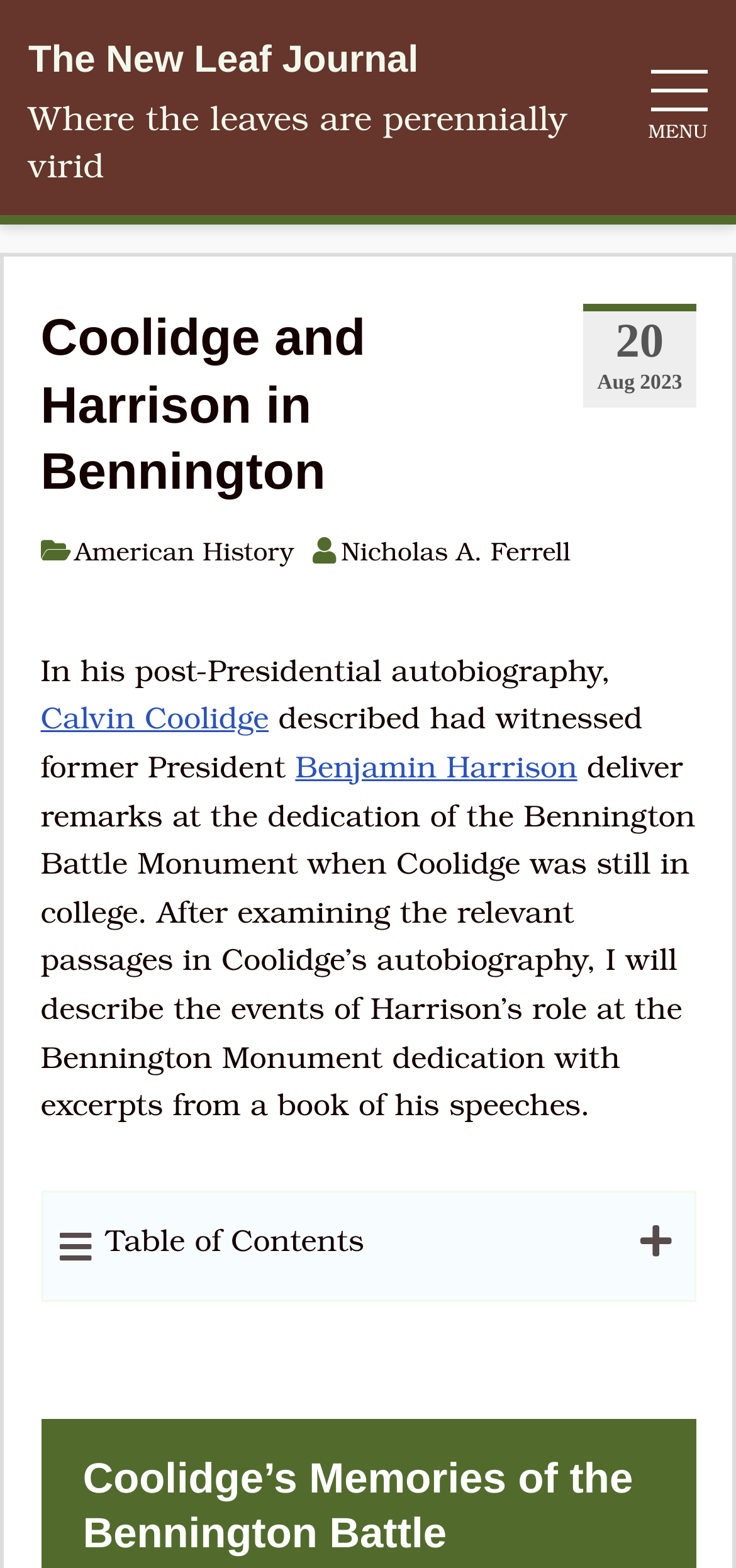Determine the bounding box coordinates for the UI element matching this description: "American History".

[0.055, 0.346, 0.399, 0.363]